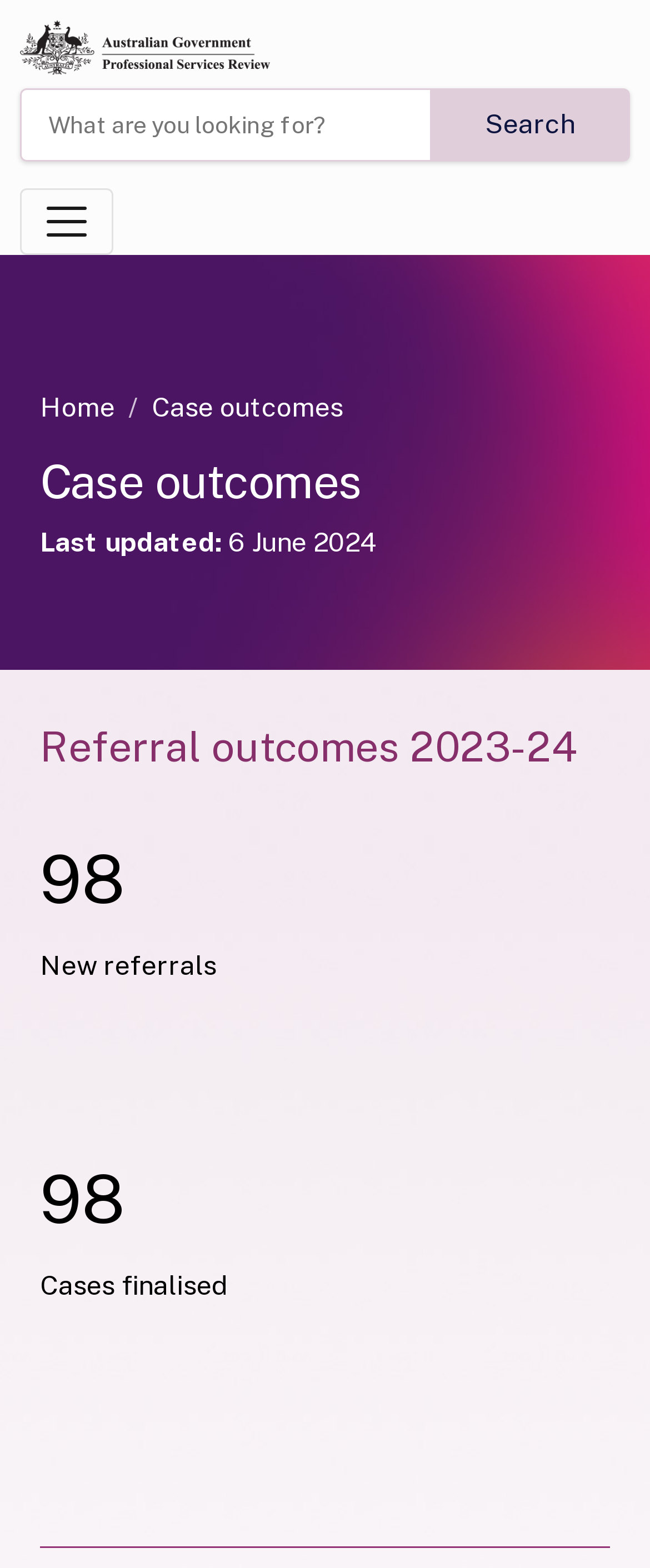Summarize the webpage with intricate details.

The webpage is about Professional Services Review's case outcomes. At the top left, there is a link to "PSR home" accompanied by an image. Next to it, there is a search bar with a placeholder text "What are you looking for?" and a "Search" button. 

On the top right, there is a "Toggle navigation" button that controls a navigation bar. The navigation bar contains a breadcrumb section with links to "Home" and "Case outcomes". Below the breadcrumb, there is a heading "Case outcomes" and a "Last updated" section with a date "6 June 2024". 

The main content of the page is divided into sections. The first section is "Referral outcomes 2023-24" with three subsections: "98" (likely a statistic), "New referrals", and "Cases finalised". 

At the bottom of the page, there is a "Useful links" section and a "Back to top" button accompanied by an image on the right side.